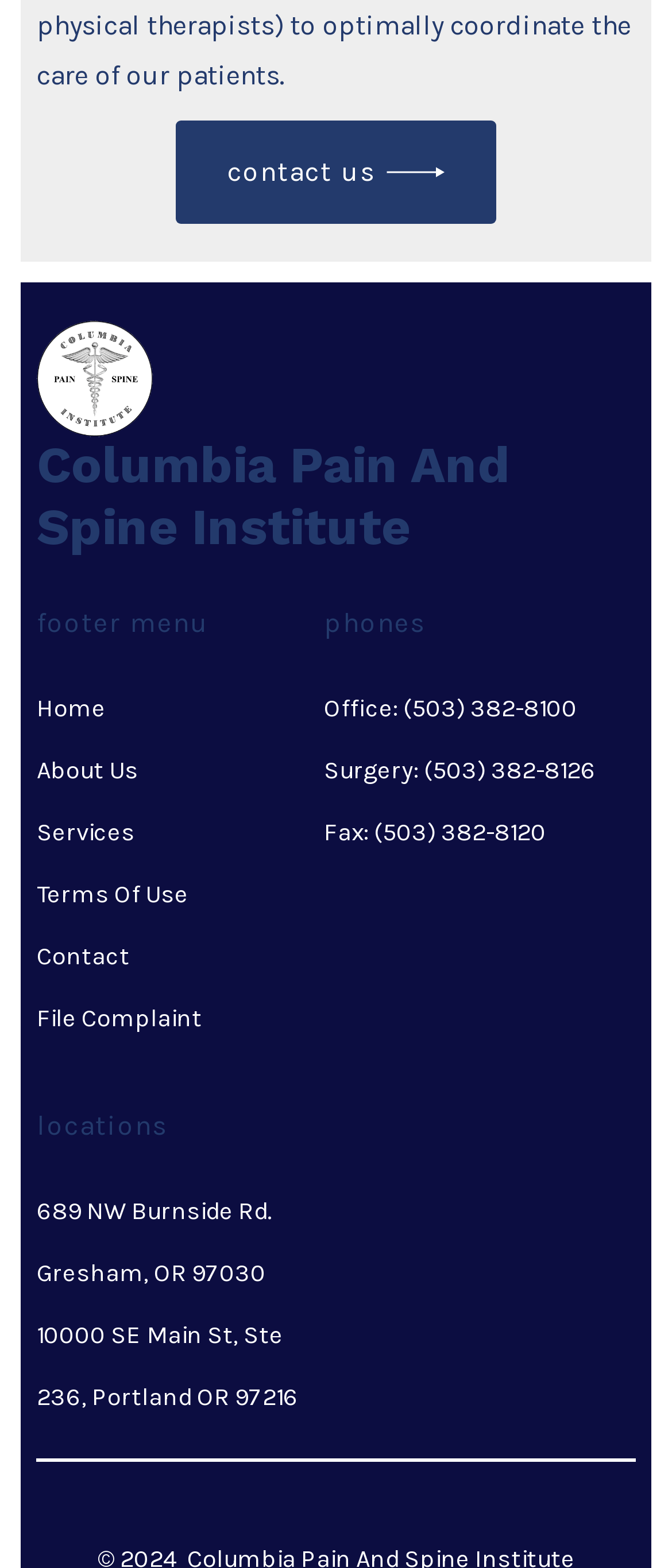What is the purpose of the 'File Complaint' link? Based on the image, give a response in one word or a short phrase.

To file a complaint